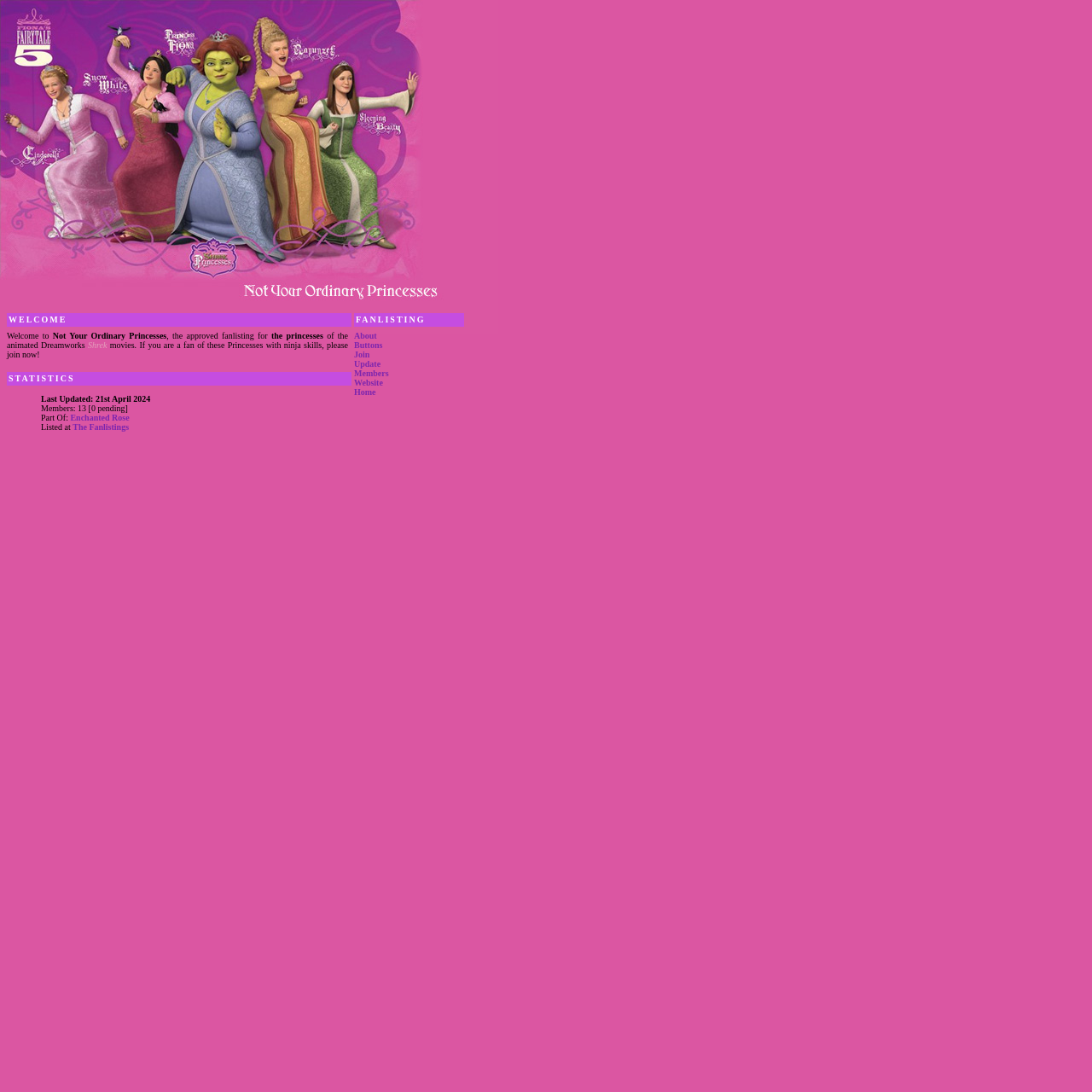Give a one-word or short-phrase answer to the following question: 
What is the name of the website this fanlisting is part of?

Enchanted Rose